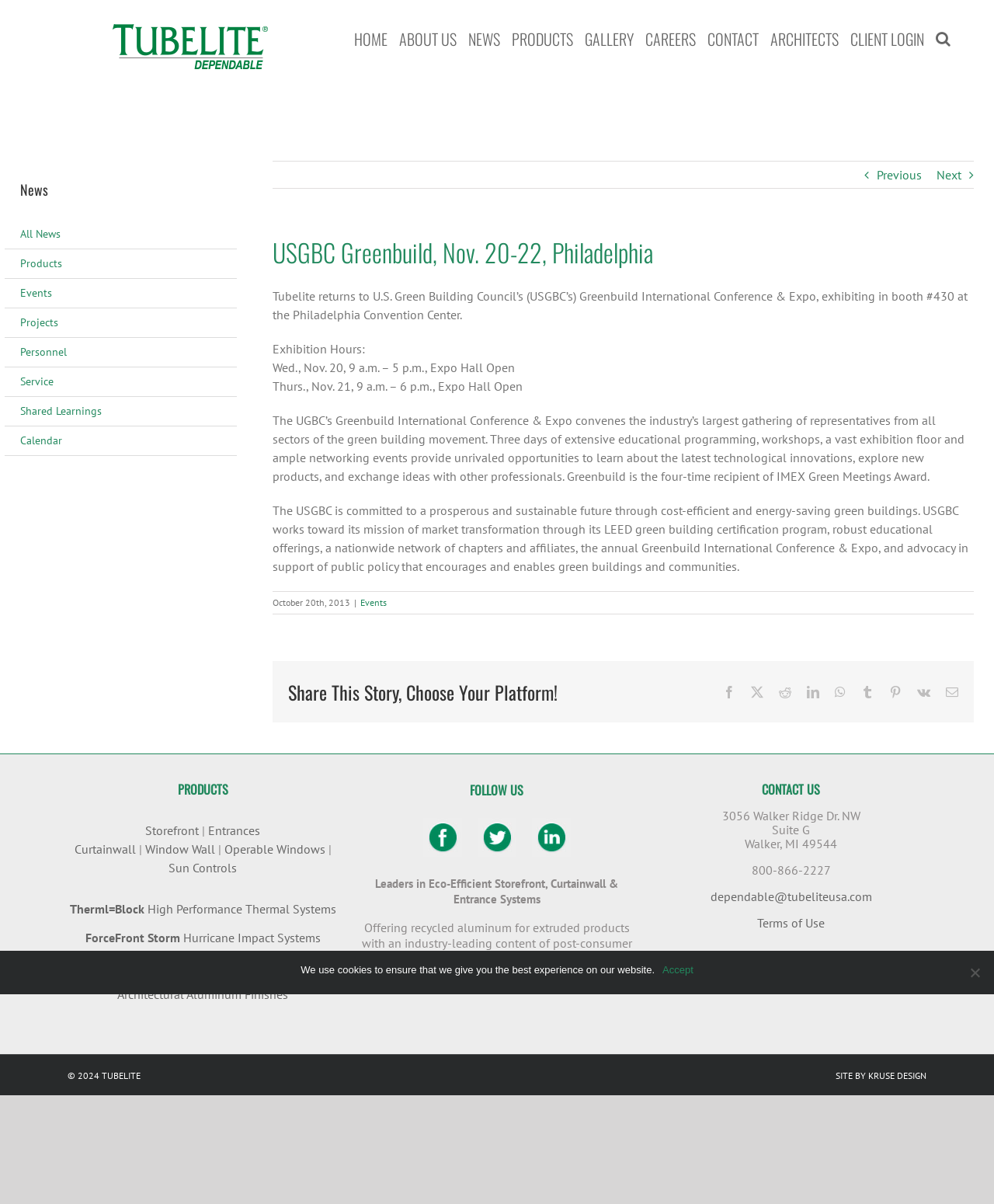Identify the main title of the webpage and generate its text content.

USGBC Greenbuild, Nov. 20-22, Philadelphia